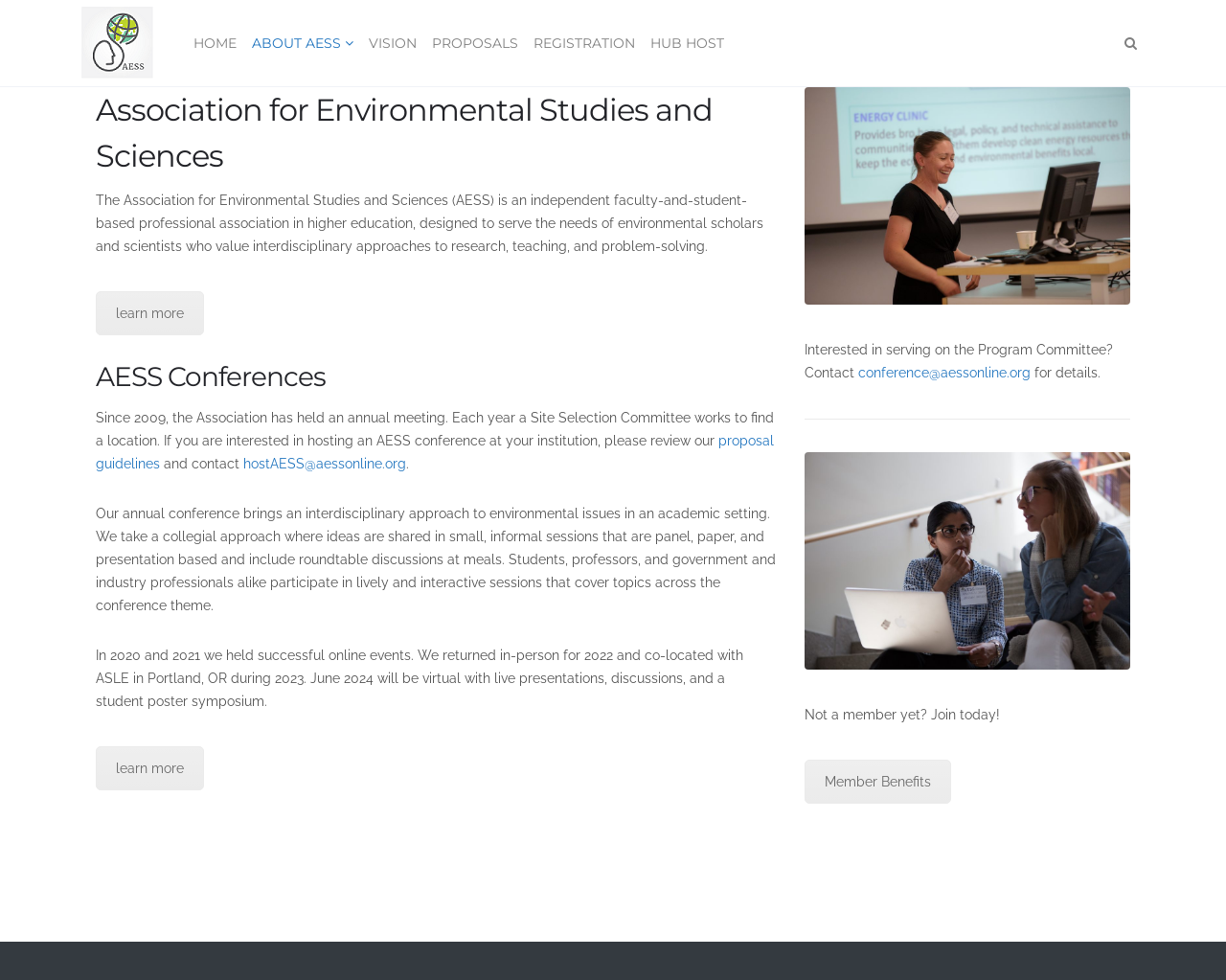How can one volunteer for AESS conferences?
Provide a detailed answer to the question using information from the image.

The webpage provides information on how to volunteer for AESS conferences. It states that AESS conferences offer volunteer opportunities with the benefit of attending portions of the event without paying for registration, and one can complete the form to be contacted by the Site Coordinator for consideration.